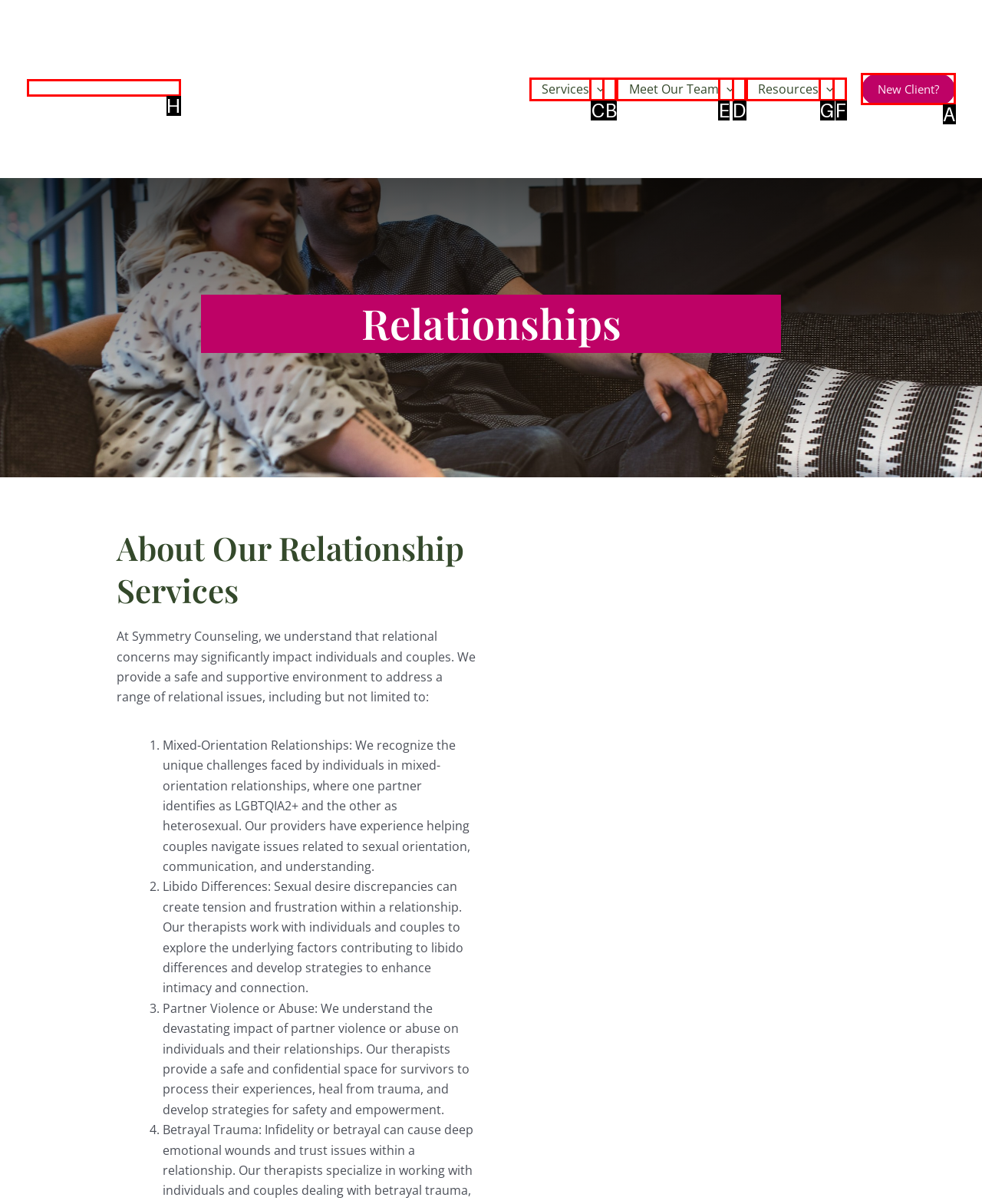Tell me which letter I should select to achieve the following goal: Click the New Client? link
Answer with the corresponding letter from the provided options directly.

A